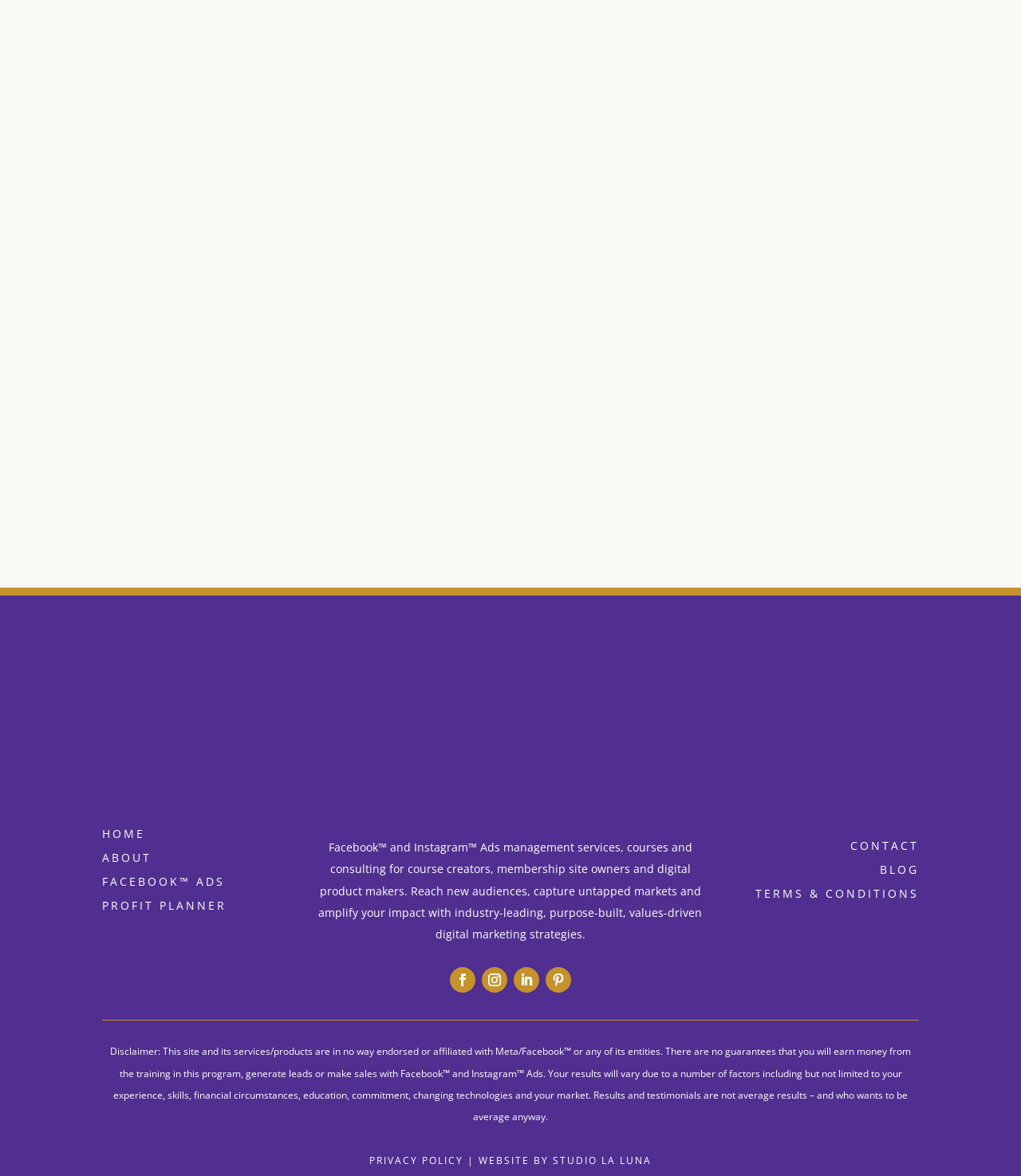Locate the bounding box coordinates of the clickable element to fulfill the following instruction: "Click on 'FACEBOOK ADS'". Provide the coordinates as four float numbers between 0 and 1 in the format [left, top, right, bottom].

[0.183, 0.101, 0.265, 0.119]